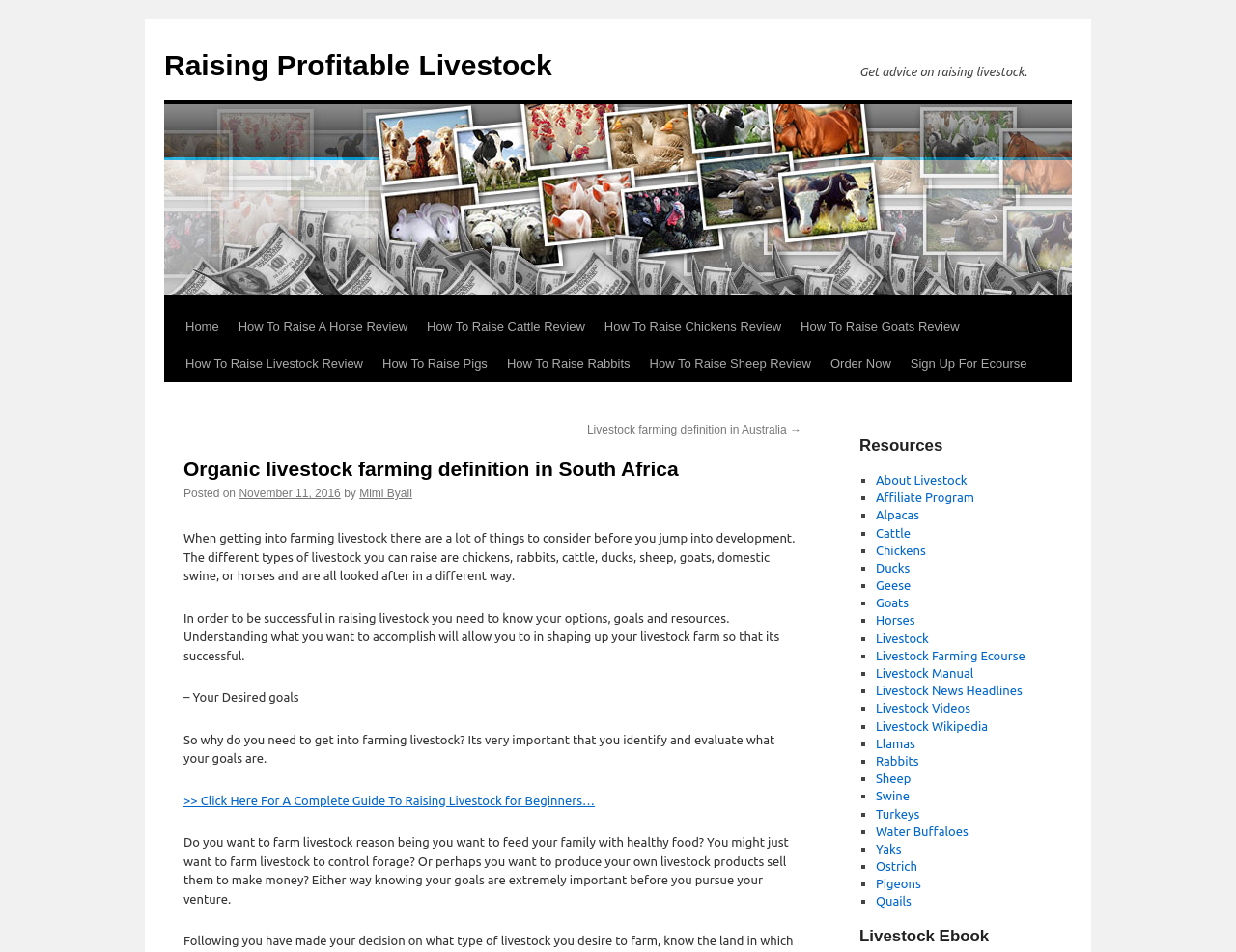Give an in-depth explanation of the webpage layout and content.

This webpage is about organic livestock farming in South Africa. At the top, there is a link to "Raising Profitable Livestock" and a brief description of getting advice on raising livestock. Below that, there are several links to different types of livestock farming, including horses, cattle, chickens, goats, and more.

On the left side of the page, there is a section with a heading "Organic livestock farming definition in South Africa" and a link to a related article in Australia. Below that, there is information about the author of the article, Mimi Byall, and the date it was posted, November 11, 2016.

The main content of the page discusses the importance of considering various factors before getting into livestock farming, such as the different types of livestock, goals, and resources. It emphasizes the need to identify and evaluate one's goals, whether it's to produce healthy food, control forage, or sell livestock products.

There is a call-to-action link to a complete guide to raising livestock for beginners. The page also has a section with a heading "Resources" that lists various links to topics related to livestock, including alpacas, cattle, chickens, ducks, and many more.

At the bottom of the page, there is a section with a heading "Livestock Ebook" but it does not contain any specific information about the ebook.